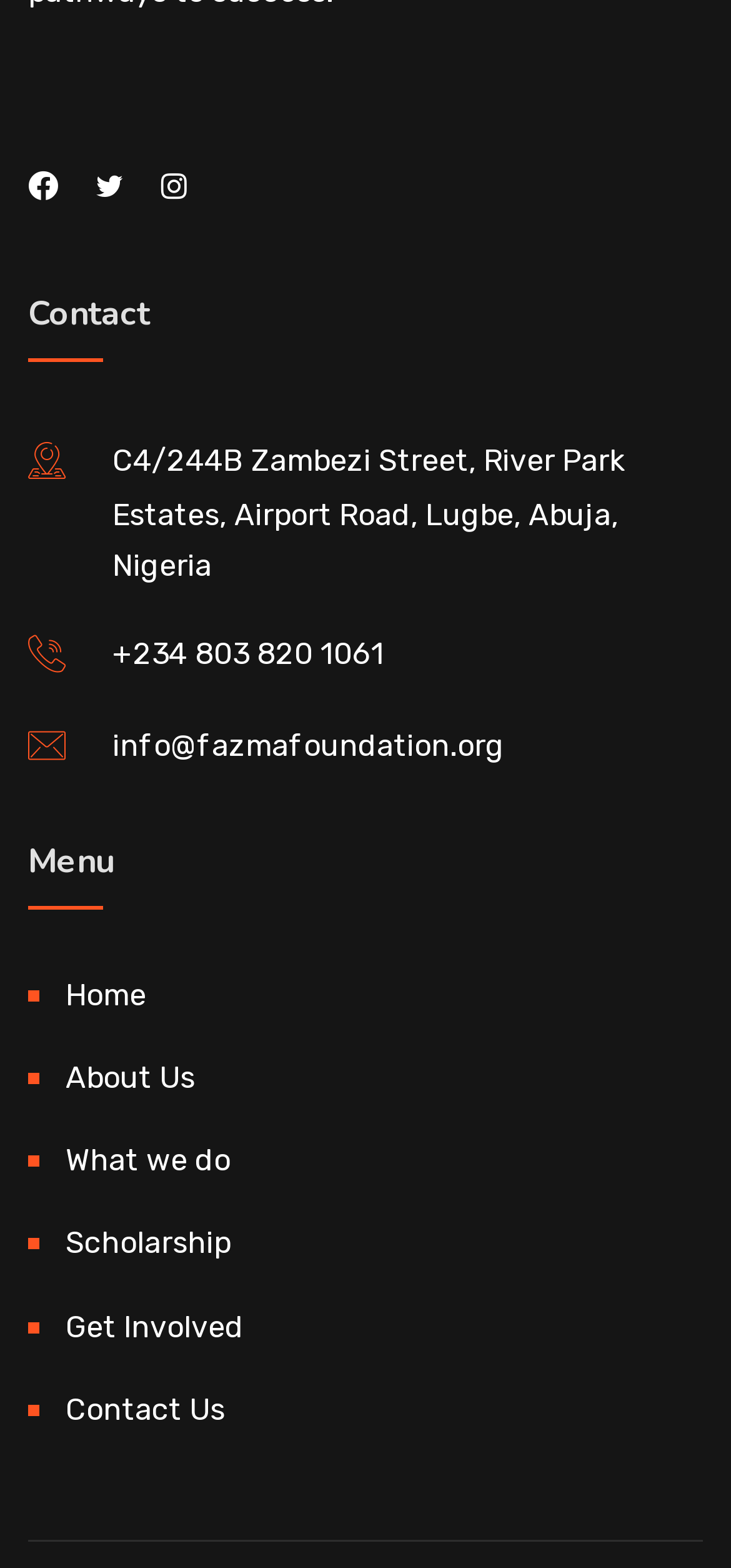Please find the bounding box coordinates of the element's region to be clicked to carry out this instruction: "Send an email to info@fazmafoundation.org".

[0.154, 0.464, 0.69, 0.487]